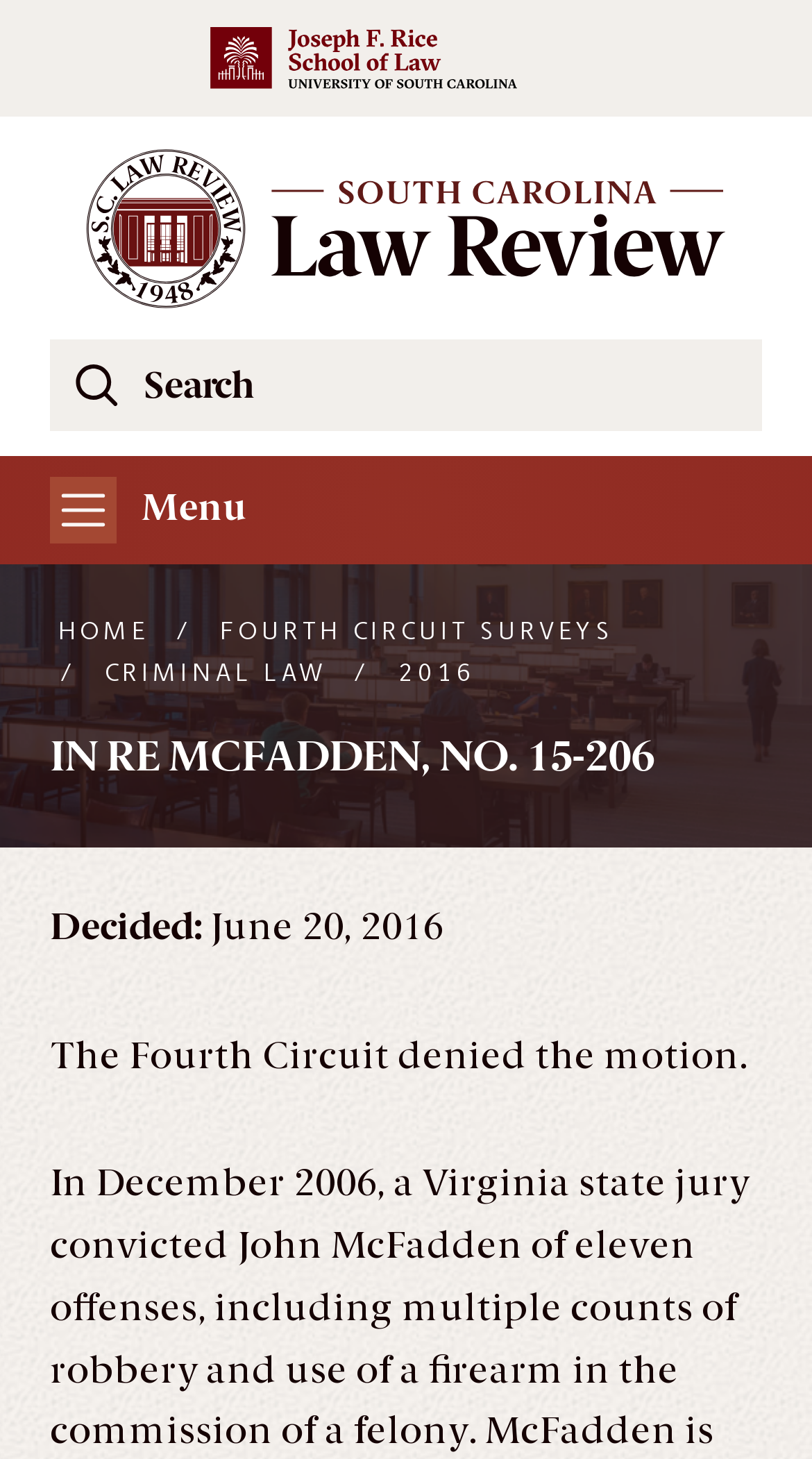Observe the image and answer the following question in detail: What is the image above the navigation path?

I found this answer by looking at the image element with the description 'Photo of a Law Library' which is located above the navigation path.